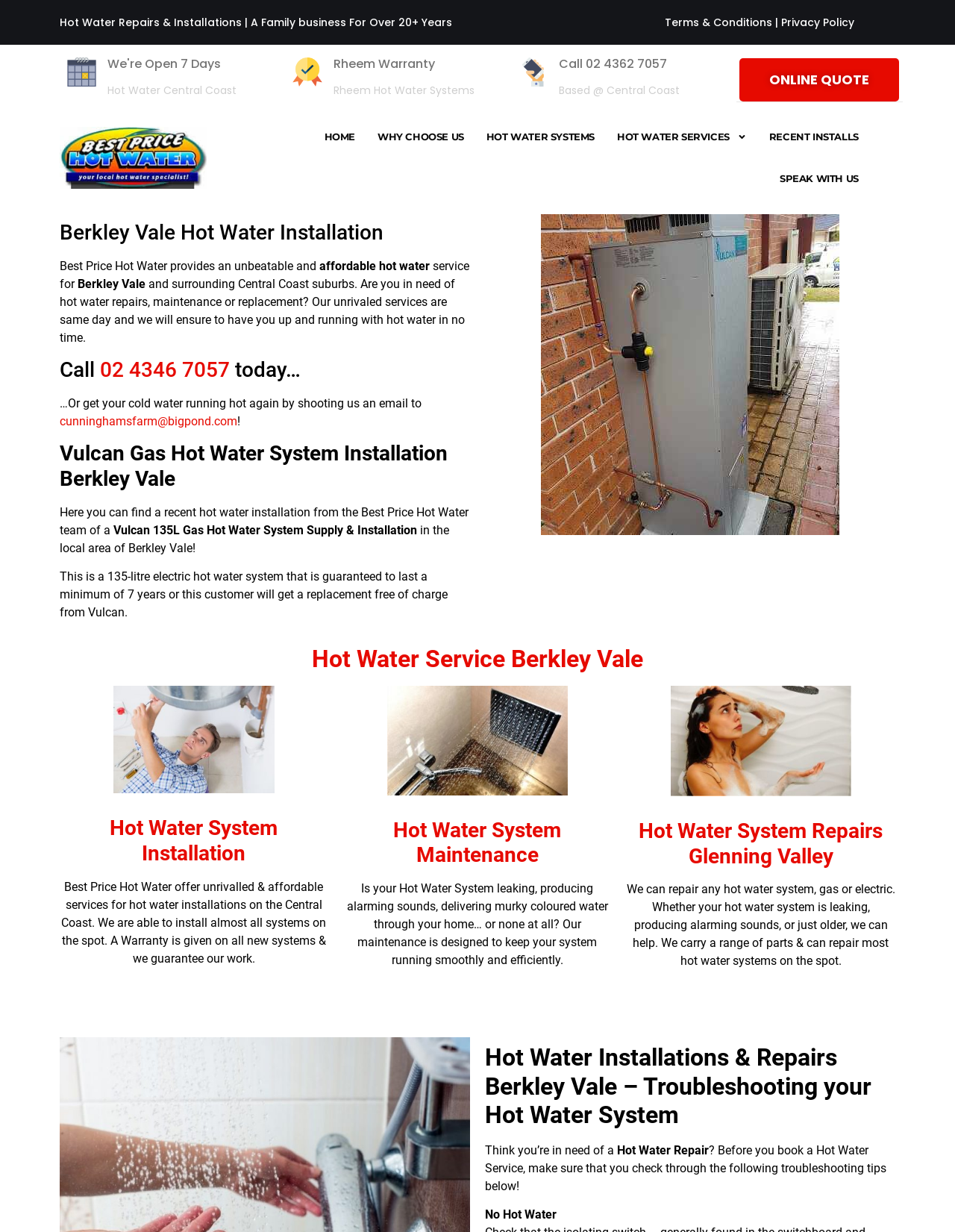Give a one-word or one-phrase response to the question: 
What is the business name of the hot water service provider?

Best Price Hot Water